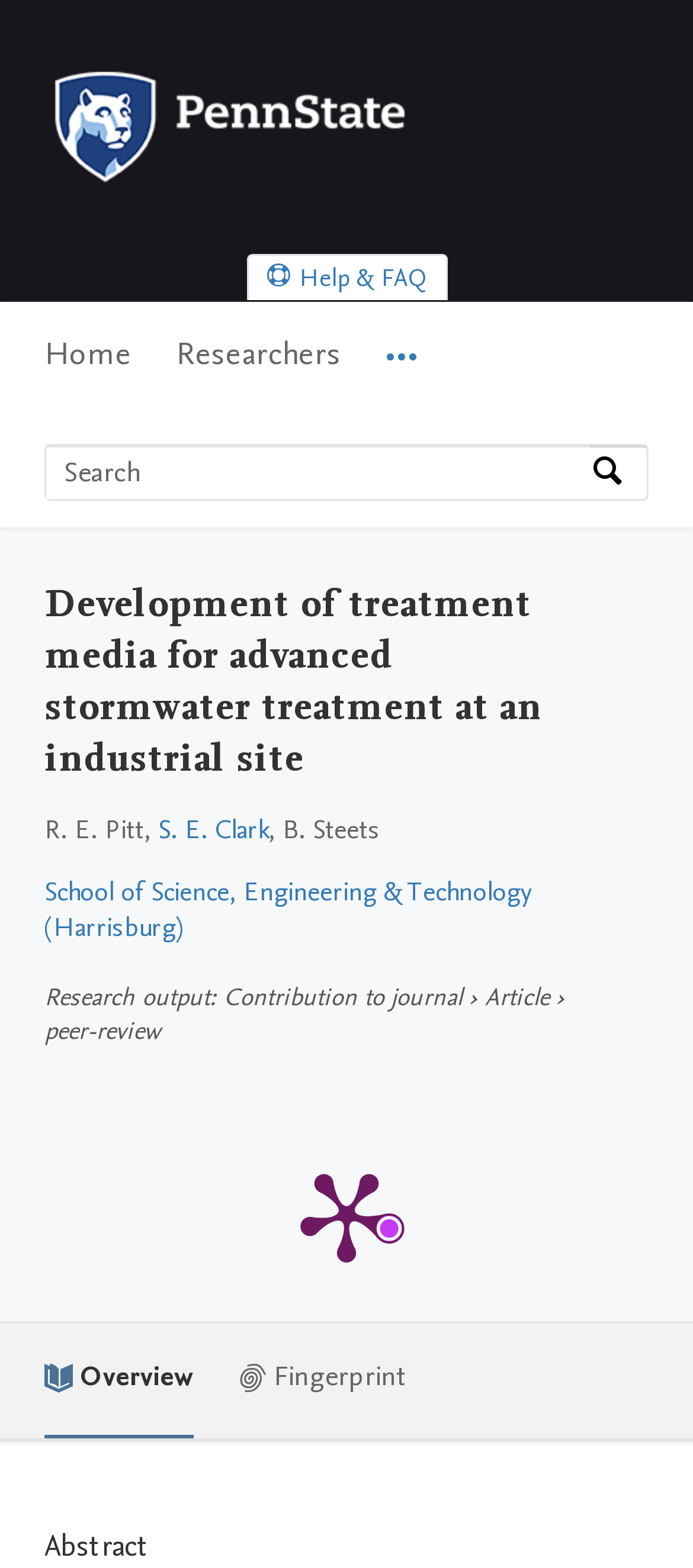Determine the bounding box coordinates for the clickable element required to fulfill the instruction: "Get help and FAQ". Provide the coordinates as four float numbers between 0 and 1, i.e., [left, top, right, bottom].

[0.358, 0.163, 0.642, 0.191]